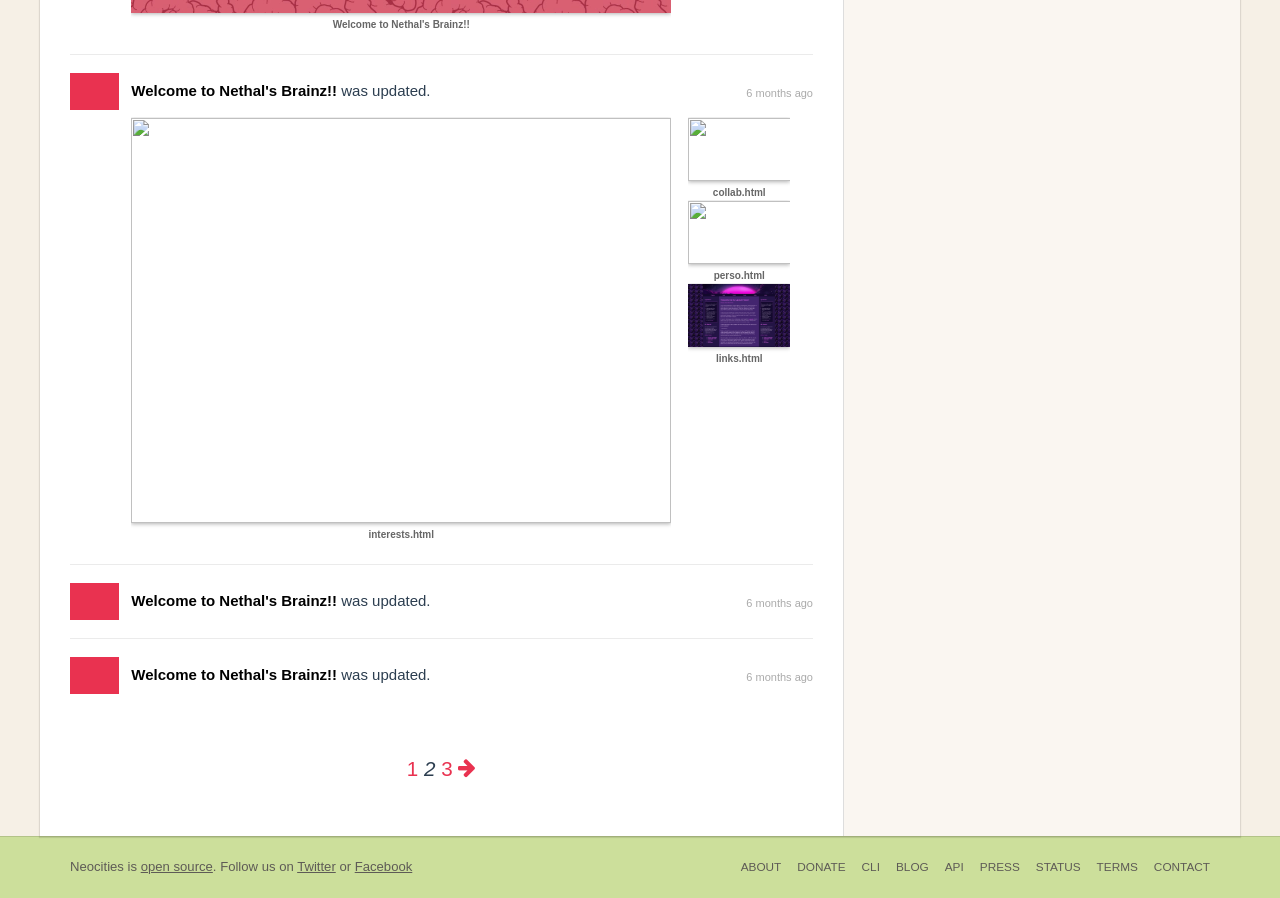How many pages are there?
Please use the image to deliver a detailed and complete answer.

The pagination navigation at the bottom of the webpage shows links to 'Page 1', 'Page 2', and 'Page 3', indicating that there are at least three pages.